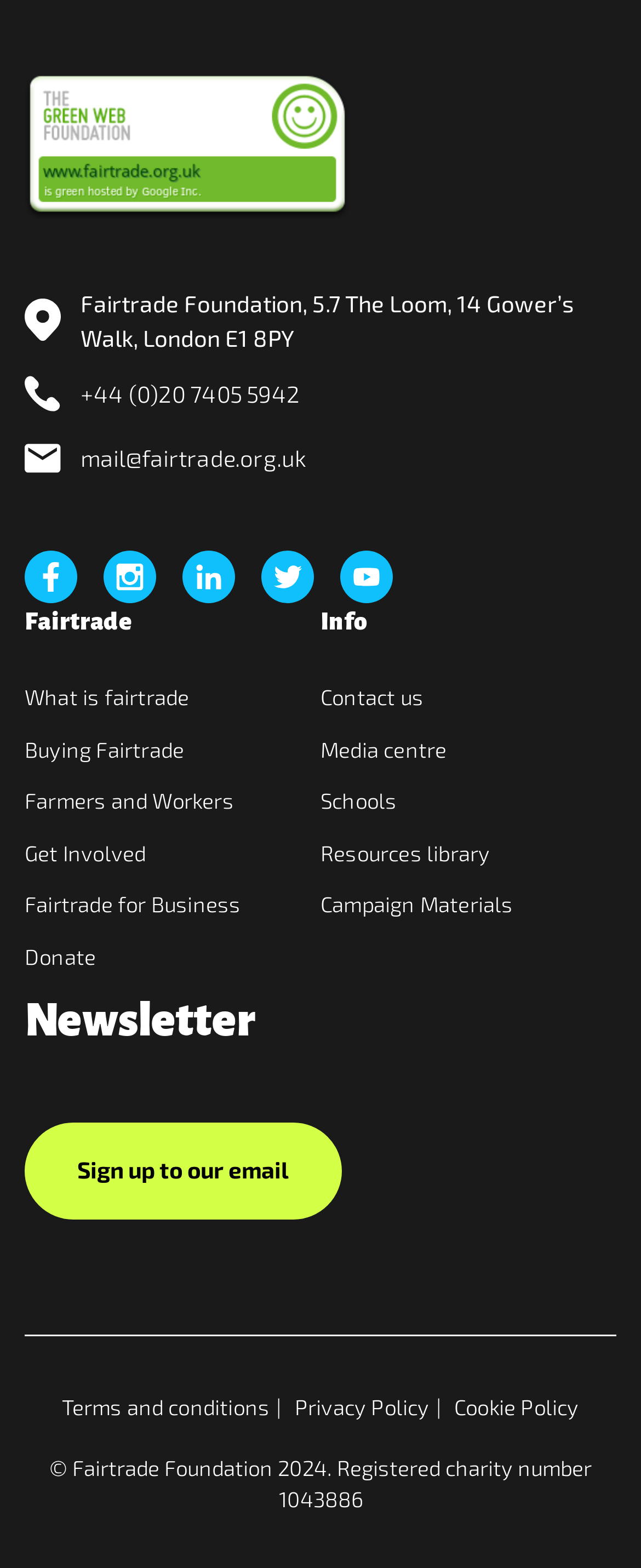What is the organization's name?
Please use the image to provide an in-depth answer to the question.

The organization's name is Fairtrade Foundation, which is mentioned in the static text element at the top of the webpage, along with its address and contact information.